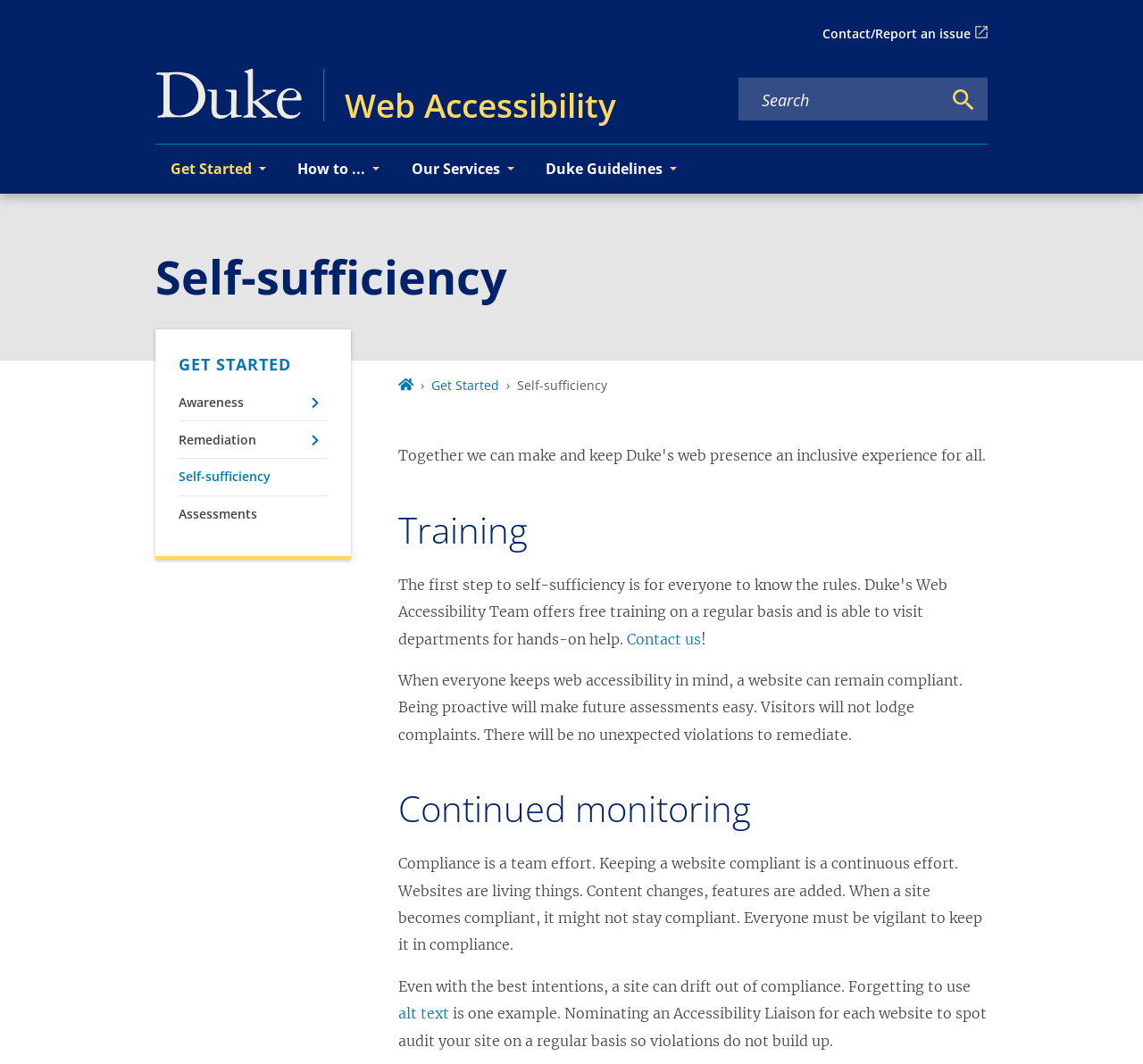What is the purpose of the website?
Carefully examine the image and provide a detailed answer to the question.

The website is focused on promoting web accessibility, as indicated by the heading 'Self-sufficiency | Web Accessibility' and the content discussing the importance of keeping websites compliant and accessible to all.